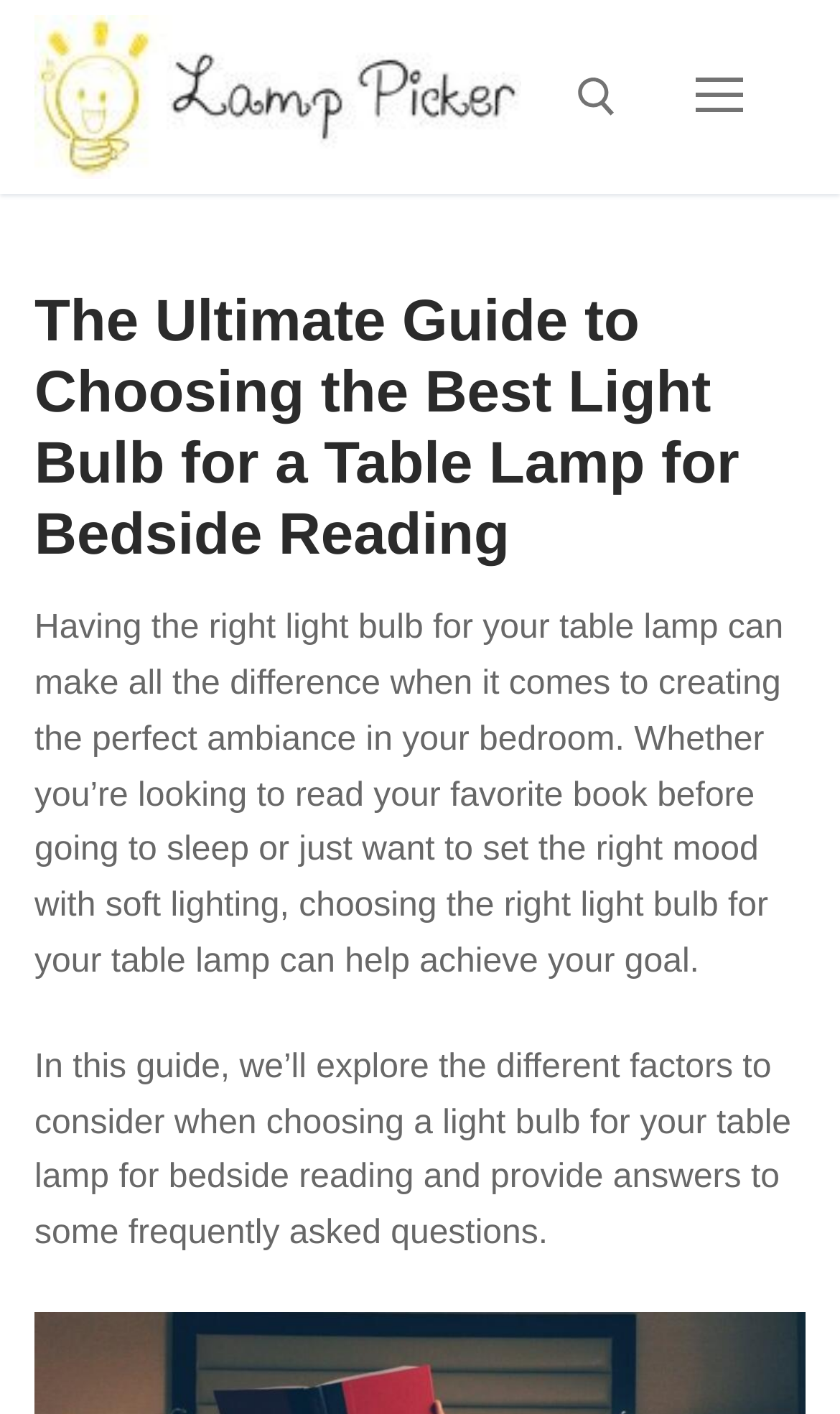Locate and provide the bounding box coordinates for the HTML element that matches this description: "alt="Lamp Picker"".

[0.041, 0.011, 0.621, 0.126]